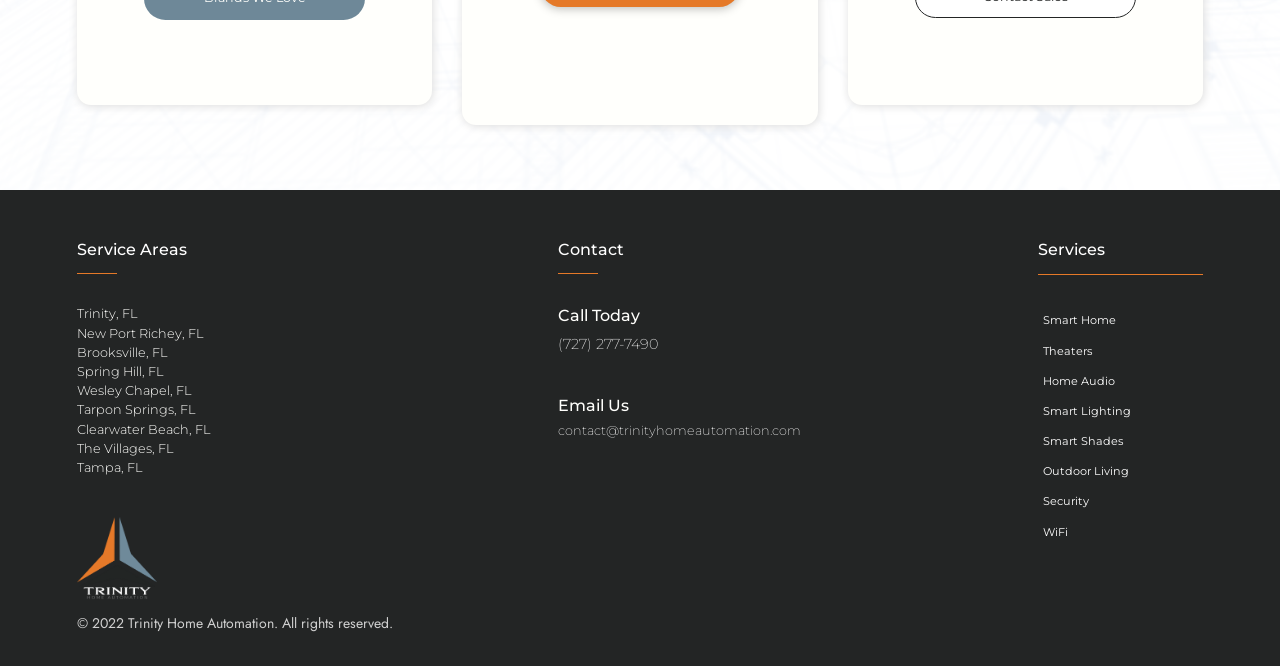Respond to the question below with a concise word or phrase:
What is the email address to contact?

contact@trinityhomeautomation.com